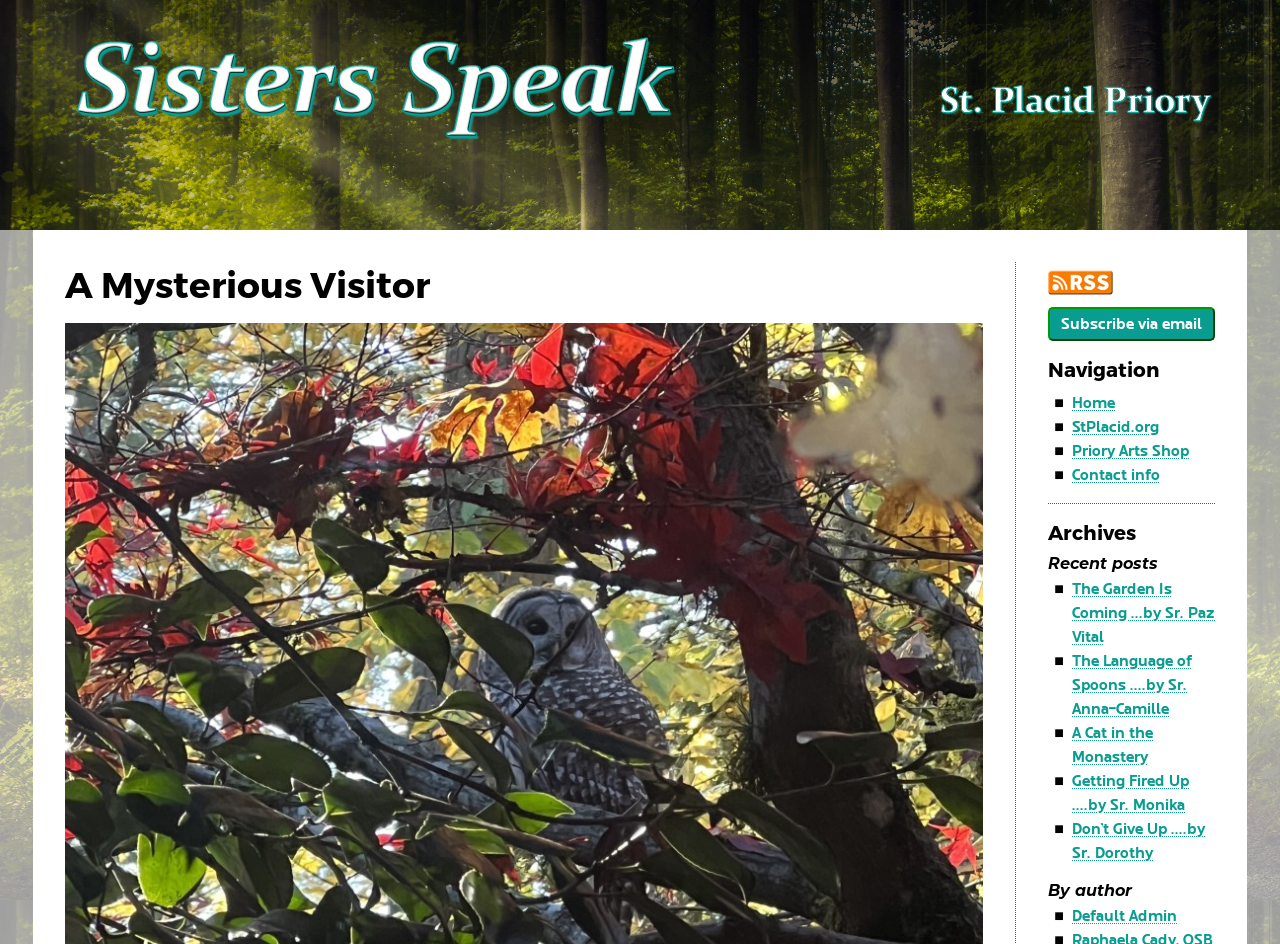Determine the bounding box coordinates of the clickable element to complete this instruction: "Read the post 'A Cat in the Monastery'". Provide the coordinates in the format of four float numbers between 0 and 1, [left, top, right, bottom].

[0.838, 0.766, 0.901, 0.812]